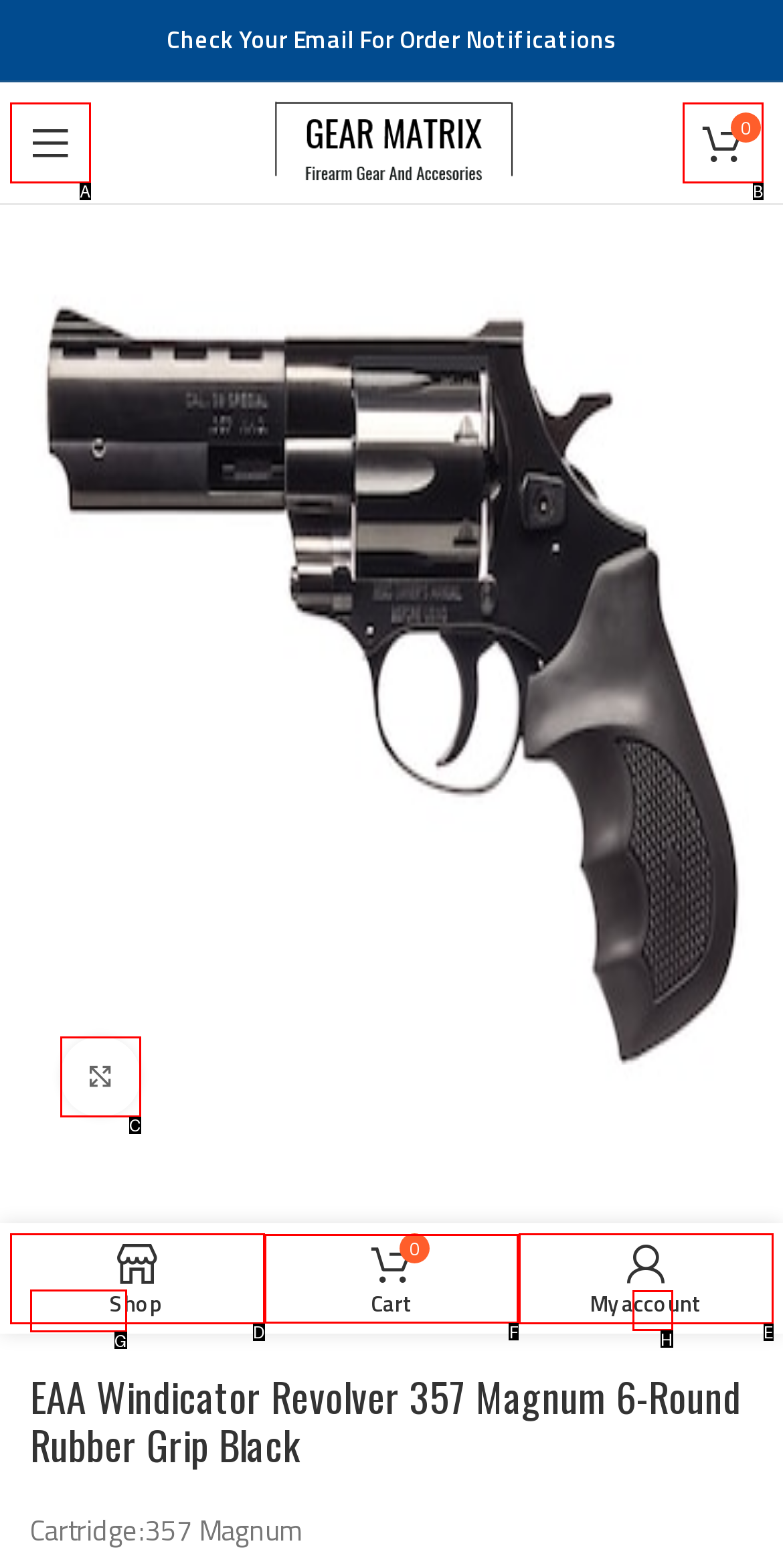Select the letter associated with the UI element you need to click to perform the following action: View cart
Reply with the correct letter from the options provided.

F